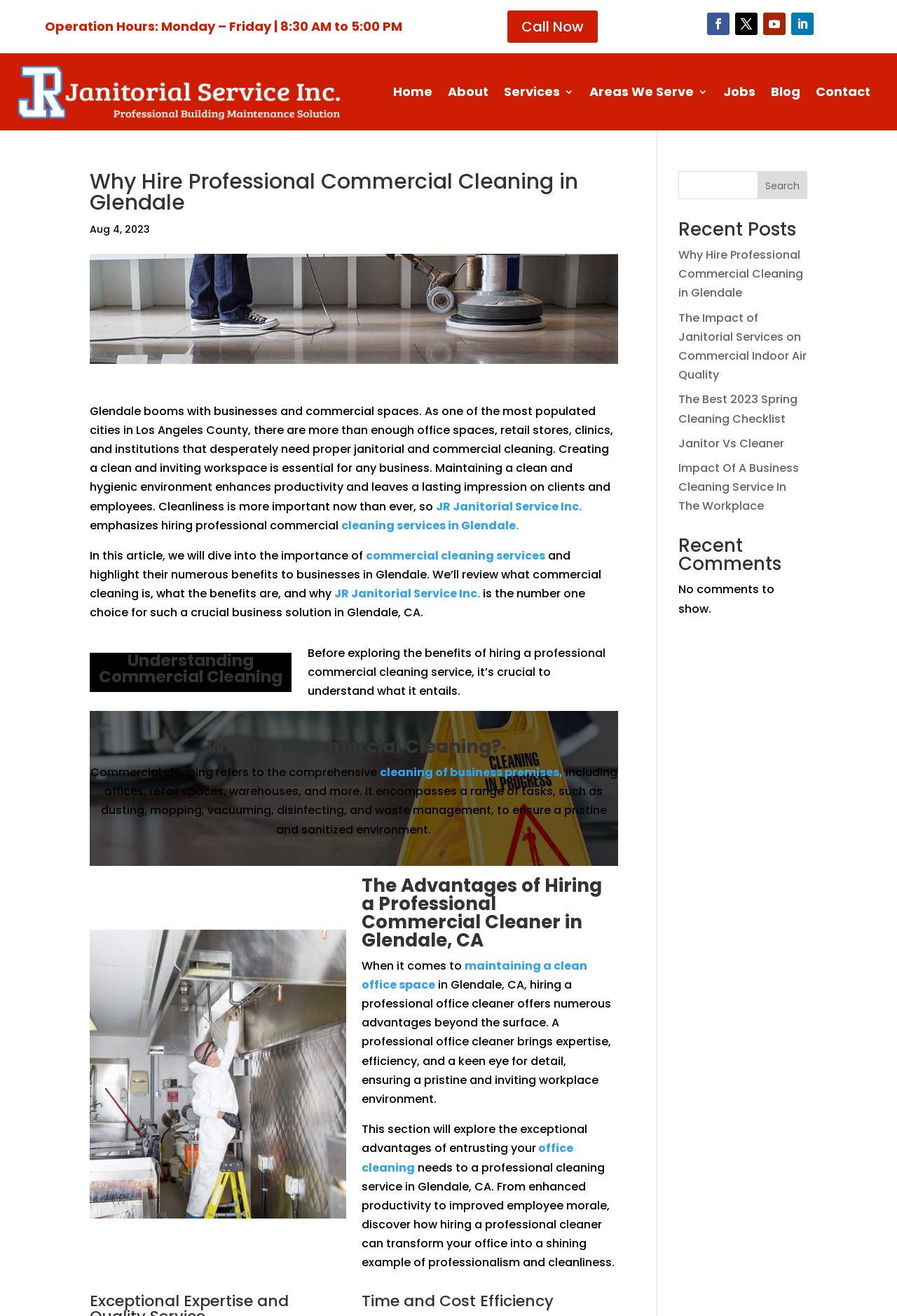Please identify the bounding box coordinates of the clickable element to fulfill the following instruction: "Read the 'Why Hire Professional Commercial Cleaning in Glendale' article". The coordinates should be four float numbers between 0 and 1, i.e., [left, top, right, bottom].

[0.1, 0.13, 0.689, 0.167]